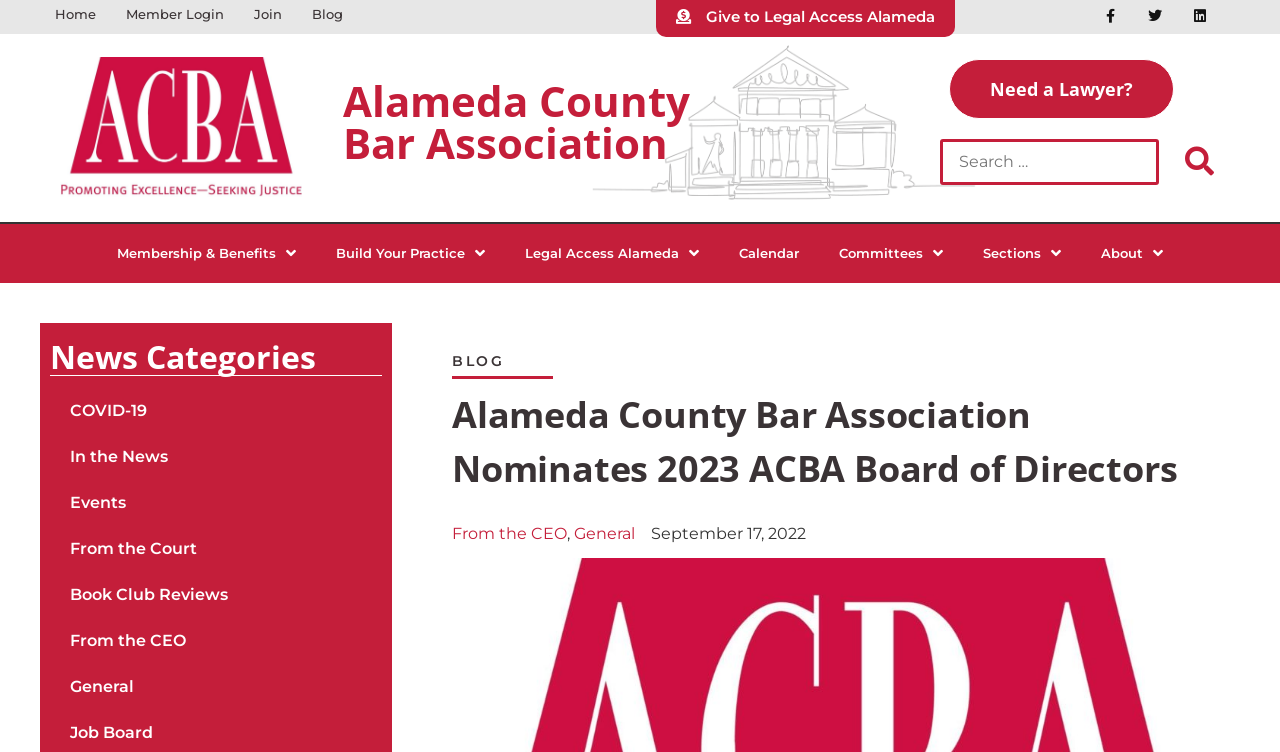Please provide the bounding box coordinates for the element that needs to be clicked to perform the instruction: "Read the latest blog post". The coordinates must consist of four float numbers between 0 and 1, formatted as [left, top, right, bottom].

[0.353, 0.468, 0.394, 0.492]